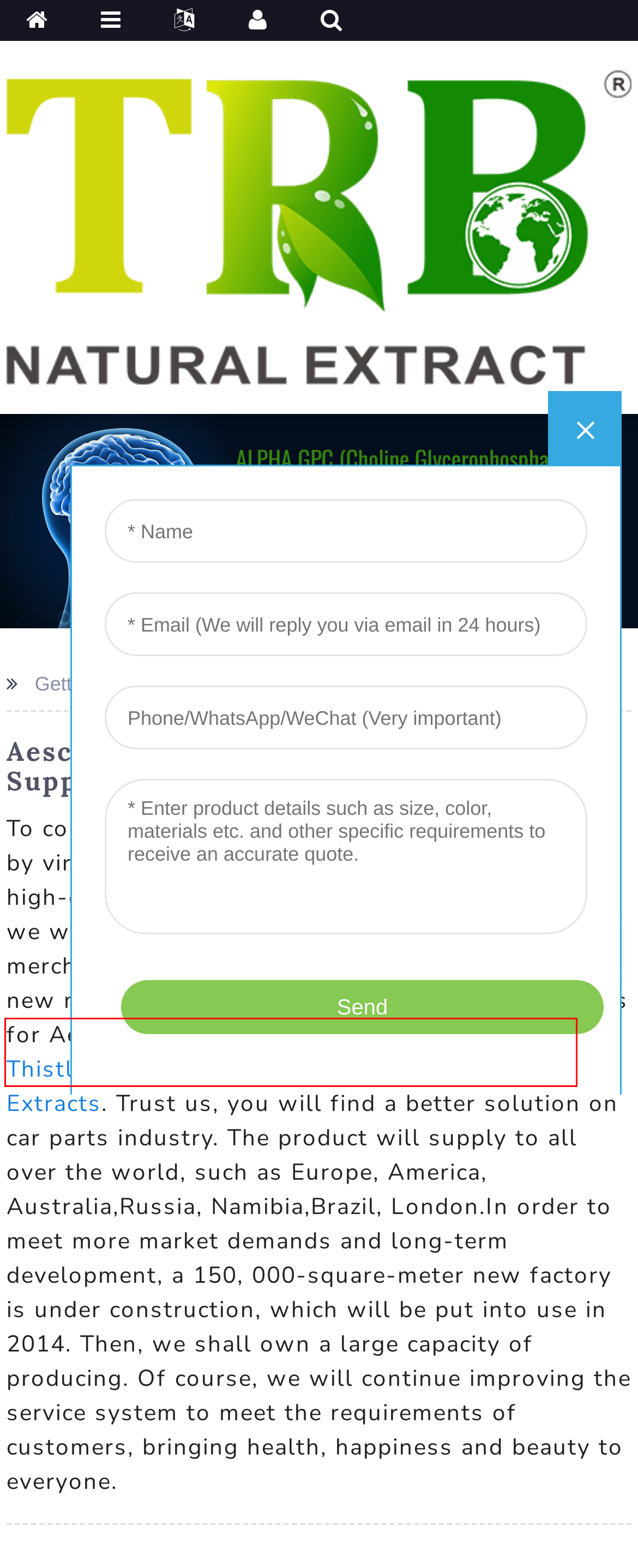You are given a screenshot of a webpage with a red rectangle bounding box around an element. Choose the best webpage description that matches the page after clicking the element in the bounding box. Here are the candidates:
A. Wholesale Flaxseed Extract/Linseed Extract manufacturers and suppliers | Tong Rui Bio-Tech
B. China Cnidium Fruit Extract Manufacturers and Suppliers, Factory Quotes | Tong Rui Bio-Tech
C. Cascara Sagrada Extract
D. Herbal Extract, Animal Extract, Sweeteners, Plant Extract Oil - Tong Rui Bio-Tech
E. China Milk Thistle Extract Manufacturers and Suppliers, Factory Quotes | Tong Rui Bio-Tech
F. FAQs - Nanjing Tong Rui Bio-Tech Co., Ltd.
G. China Rosavin Rhodiola Rosea Manufacturers and Suppliers, Factory Quotes | Tong Rui Bio-Tech
H. Wholesale Green Tea Extract manufacturers and suppliers | Tong Rui Bio-Tech

E